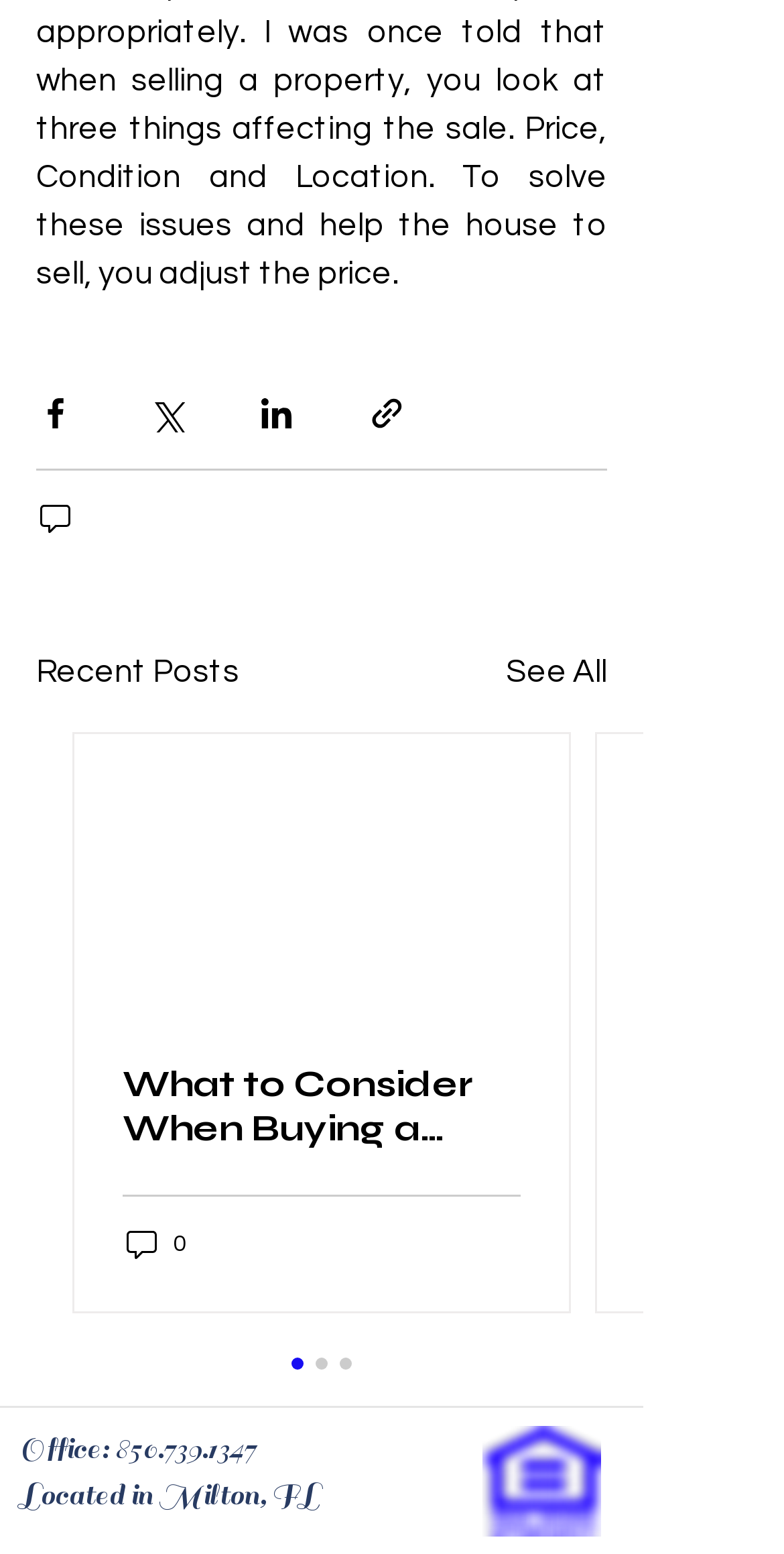Provide the bounding box coordinates of the HTML element described by the text: "0".

[0.823, 0.789, 0.91, 0.813]